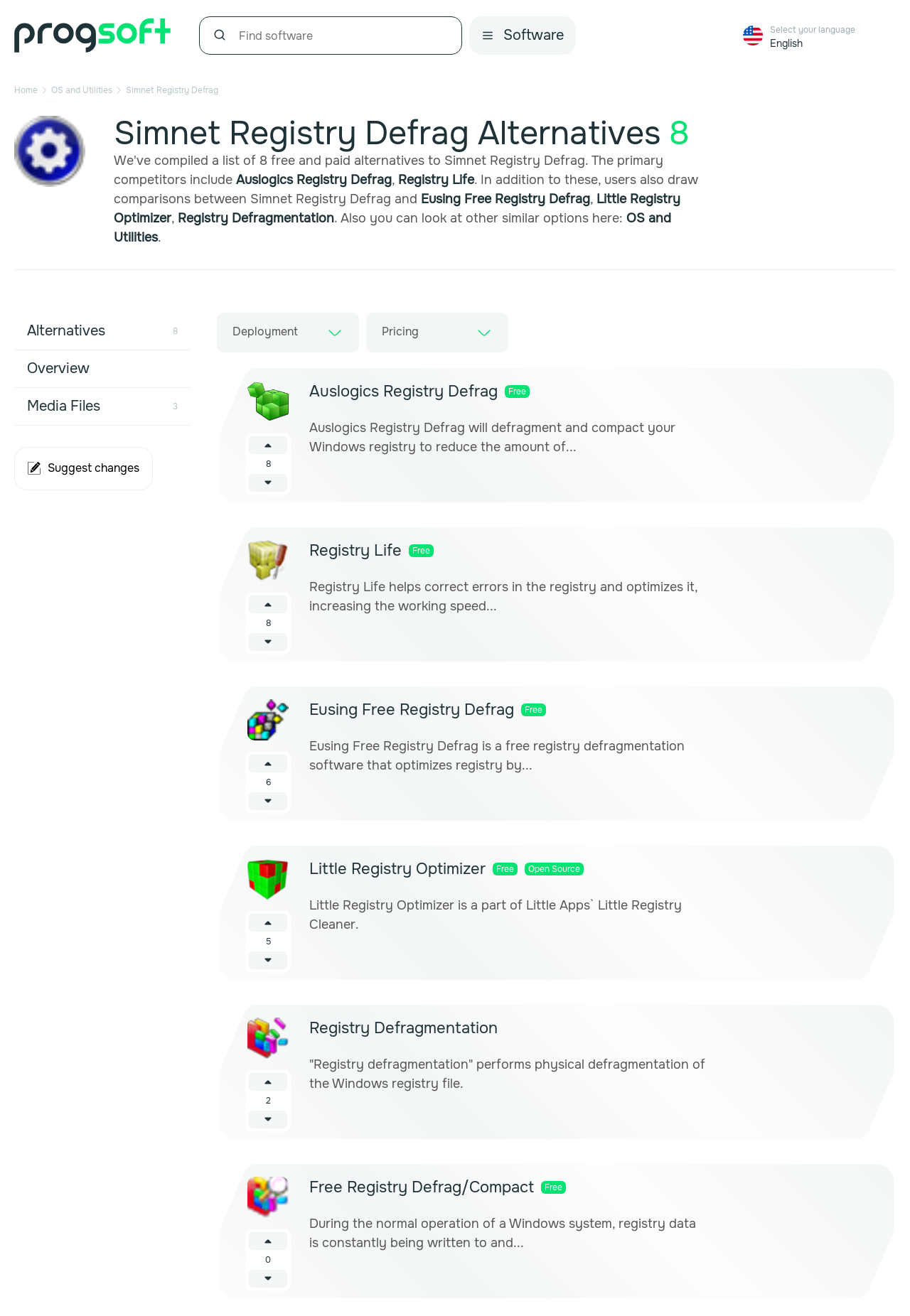What is the website's primary function?
Answer the question with a detailed and thorough explanation.

Based on the webpage's content, it appears to be a website that compares and lists alternative software options for various categories, including OS and Utilities, as evident from the links and categories listed on the page.